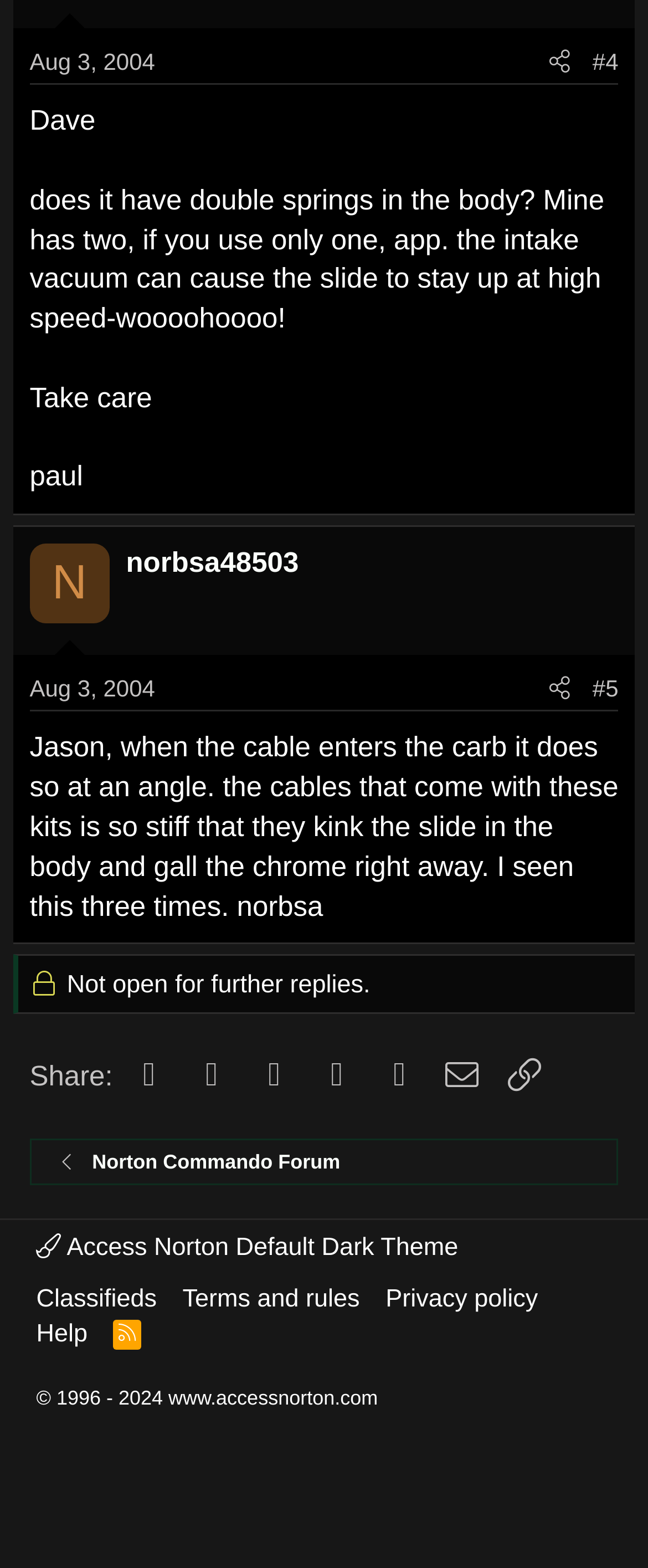Could you specify the bounding box coordinates for the clickable section to complete the following instruction: "Go to user profile"?

[0.194, 0.349, 0.461, 0.369]